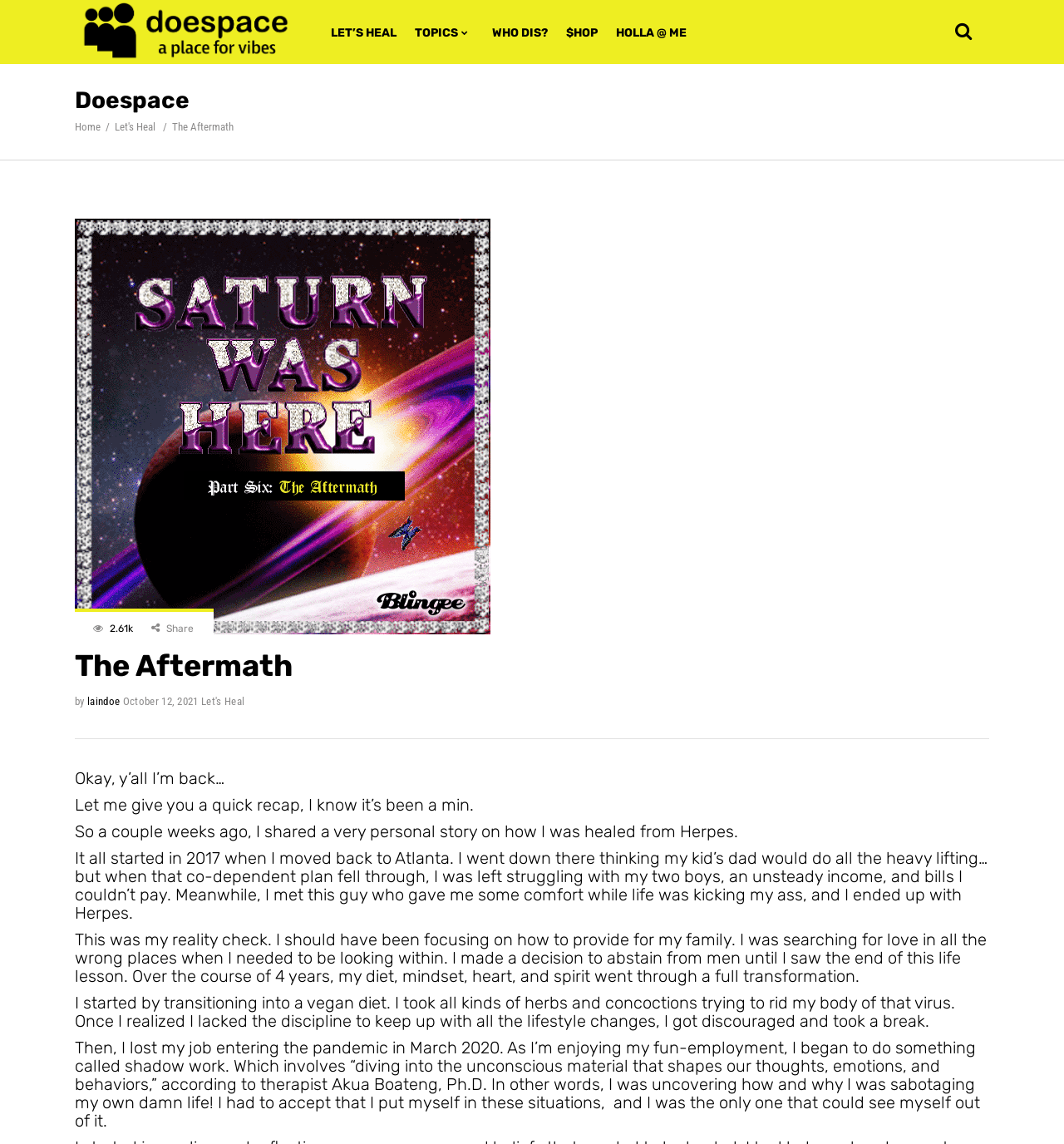Please mark the clickable region by giving the bounding box coordinates needed to complete this instruction: "Click on the logo".

[0.073, 0.0, 0.276, 0.056]